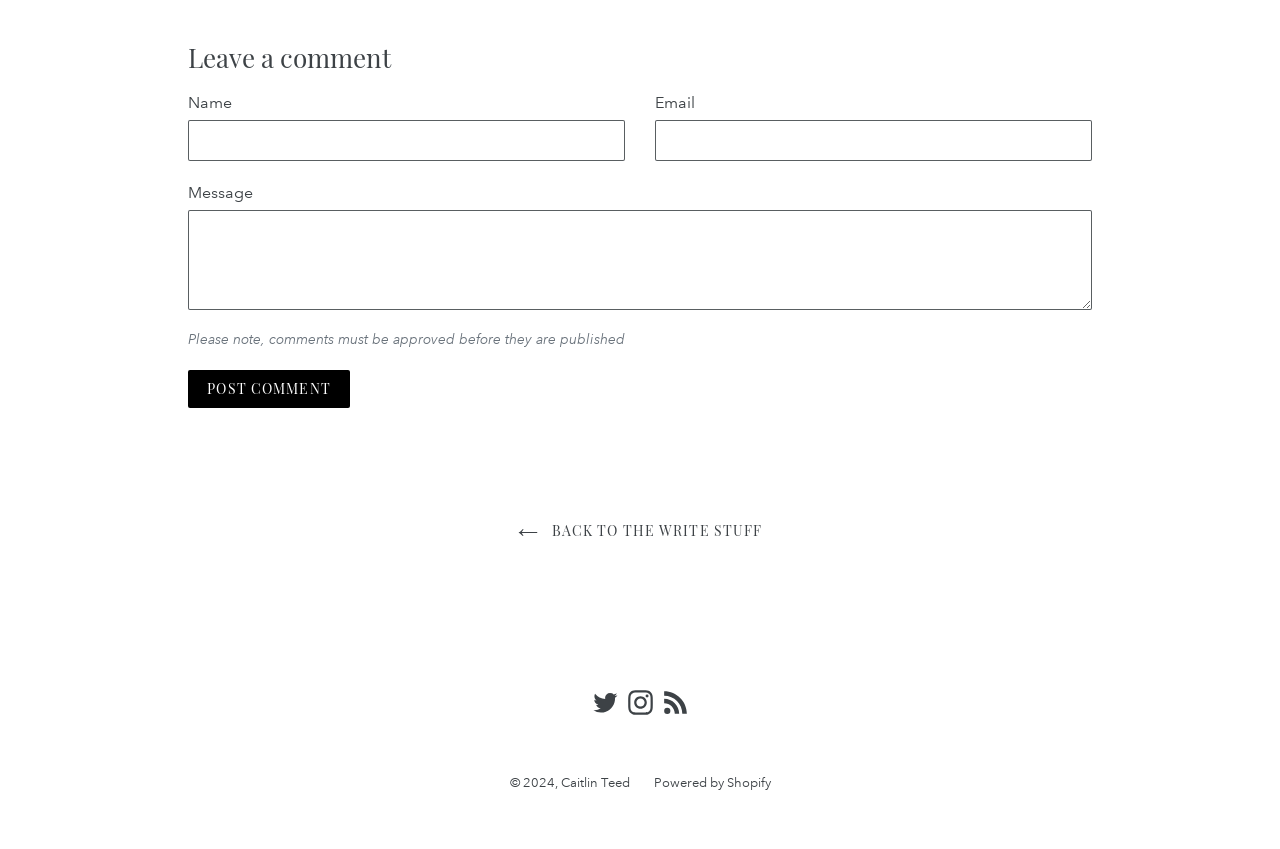With reference to the screenshot, provide a detailed response to the question below:
What is the button below the message field for?

The button is used to post the comment, as indicated by the text 'Post comment' and its location below the message field.